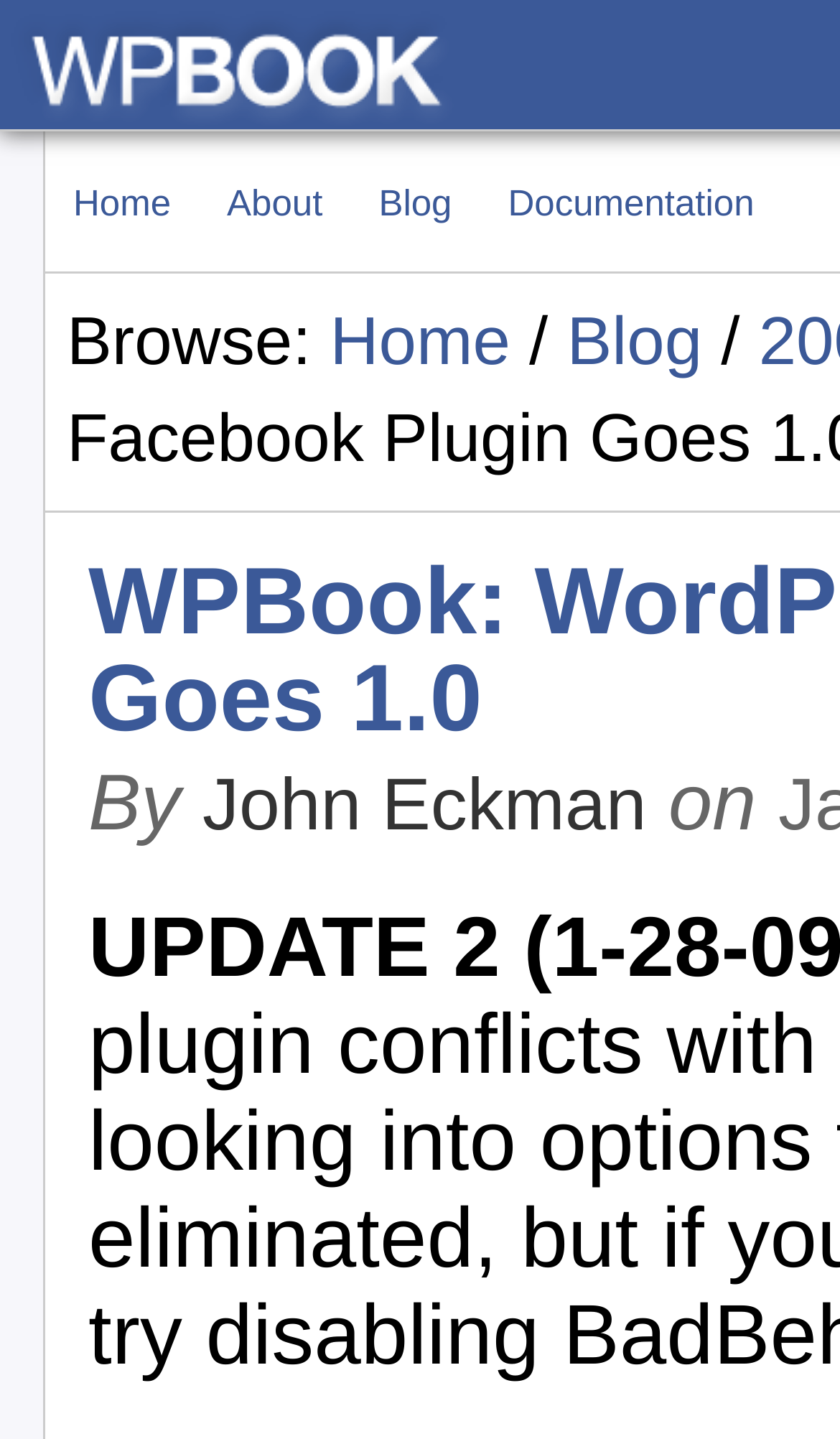Please specify the bounding box coordinates of the element that should be clicked to execute the given instruction: 'visit about page'. Ensure the coordinates are four float numbers between 0 and 1, expressed as [left, top, right, bottom].

[0.237, 0.129, 0.417, 0.154]